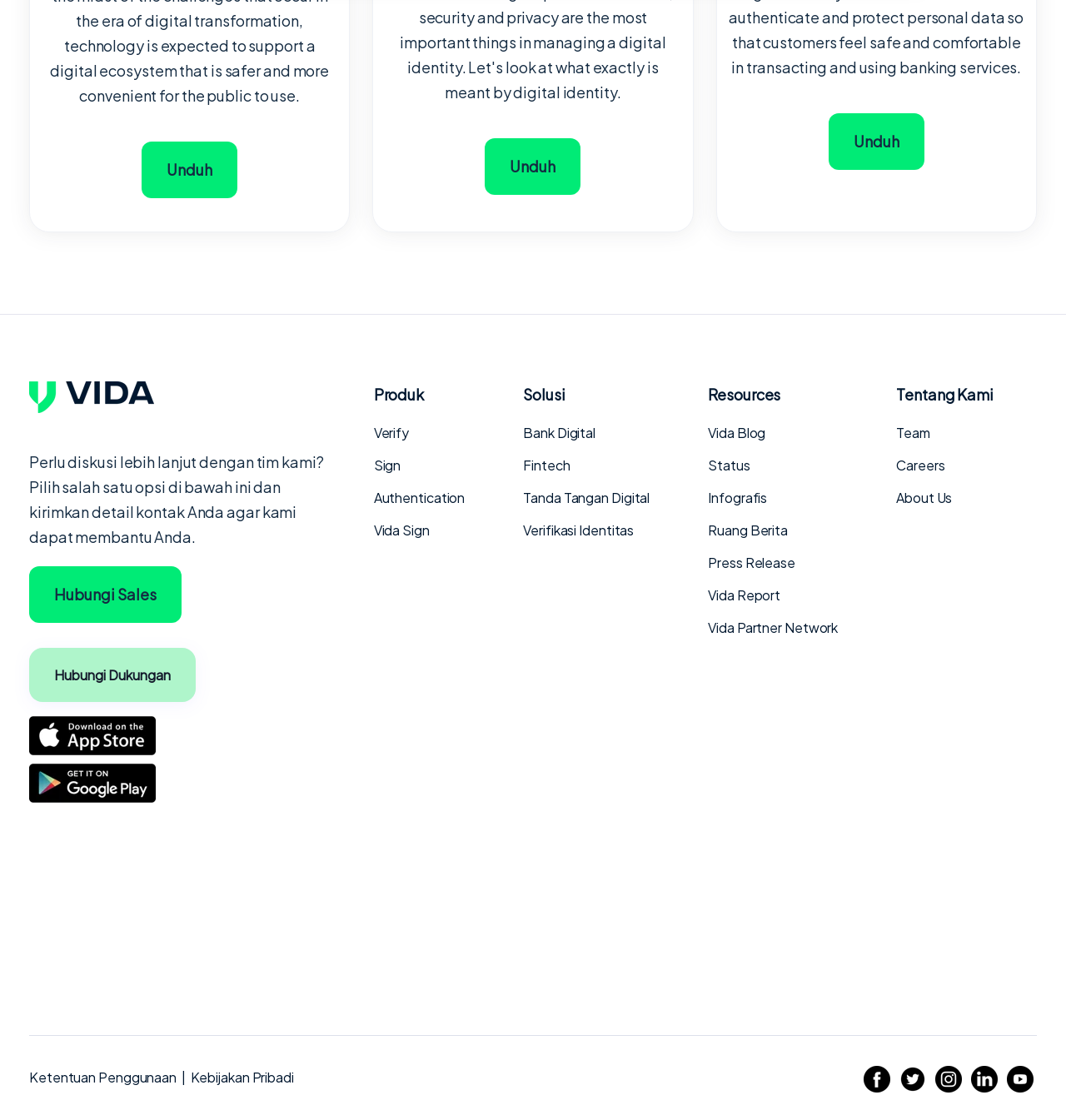Answer this question in one word or a short phrase: What is the purpose of the 'Hubungi Sales' button?

To contact sales